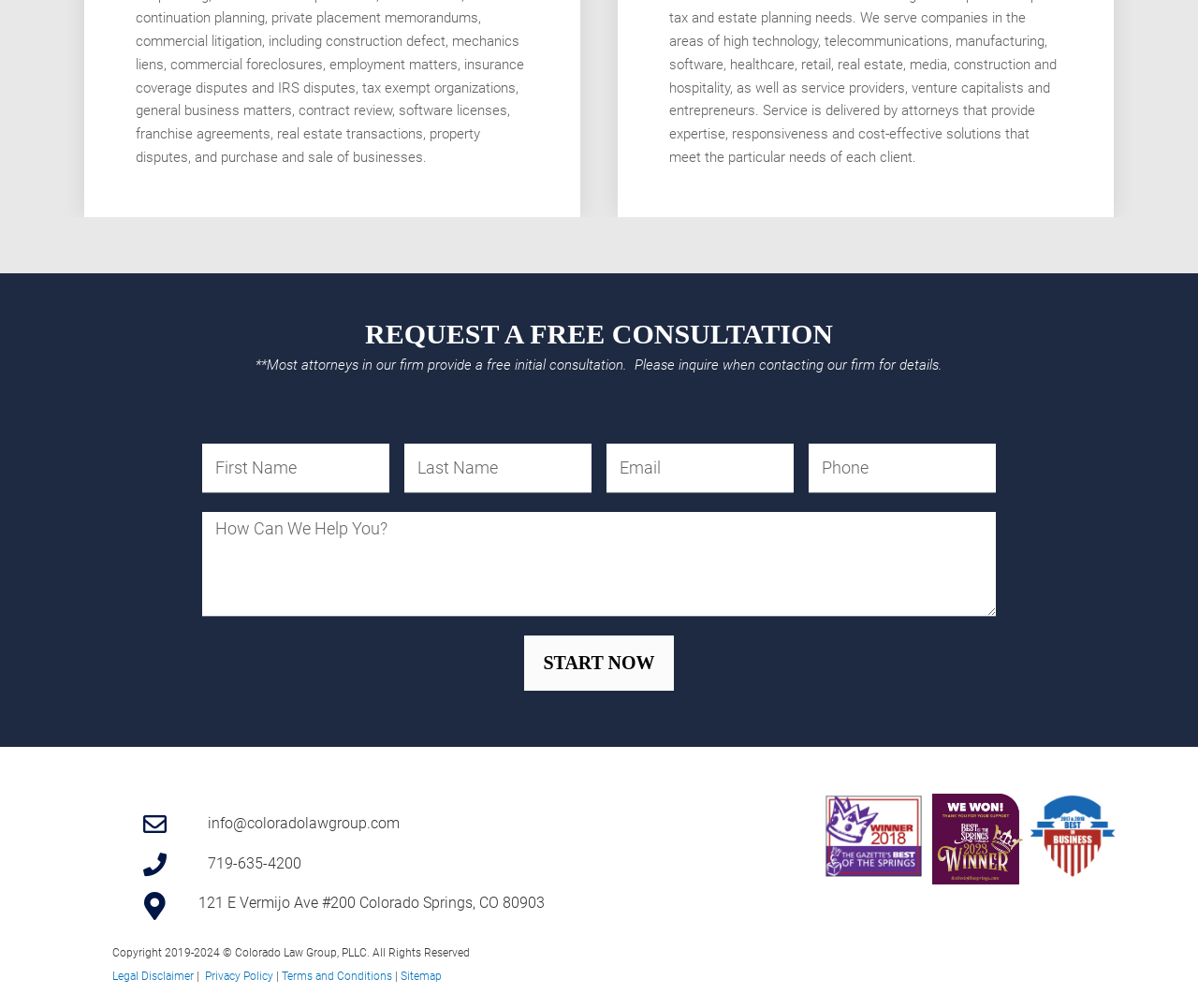Determine the bounding box coordinates of the clickable element to complete this instruction: "Request a free consultation". Provide the coordinates in the format of four float numbers between 0 and 1, [left, top, right, bottom].

[0.055, 0.317, 0.945, 0.345]